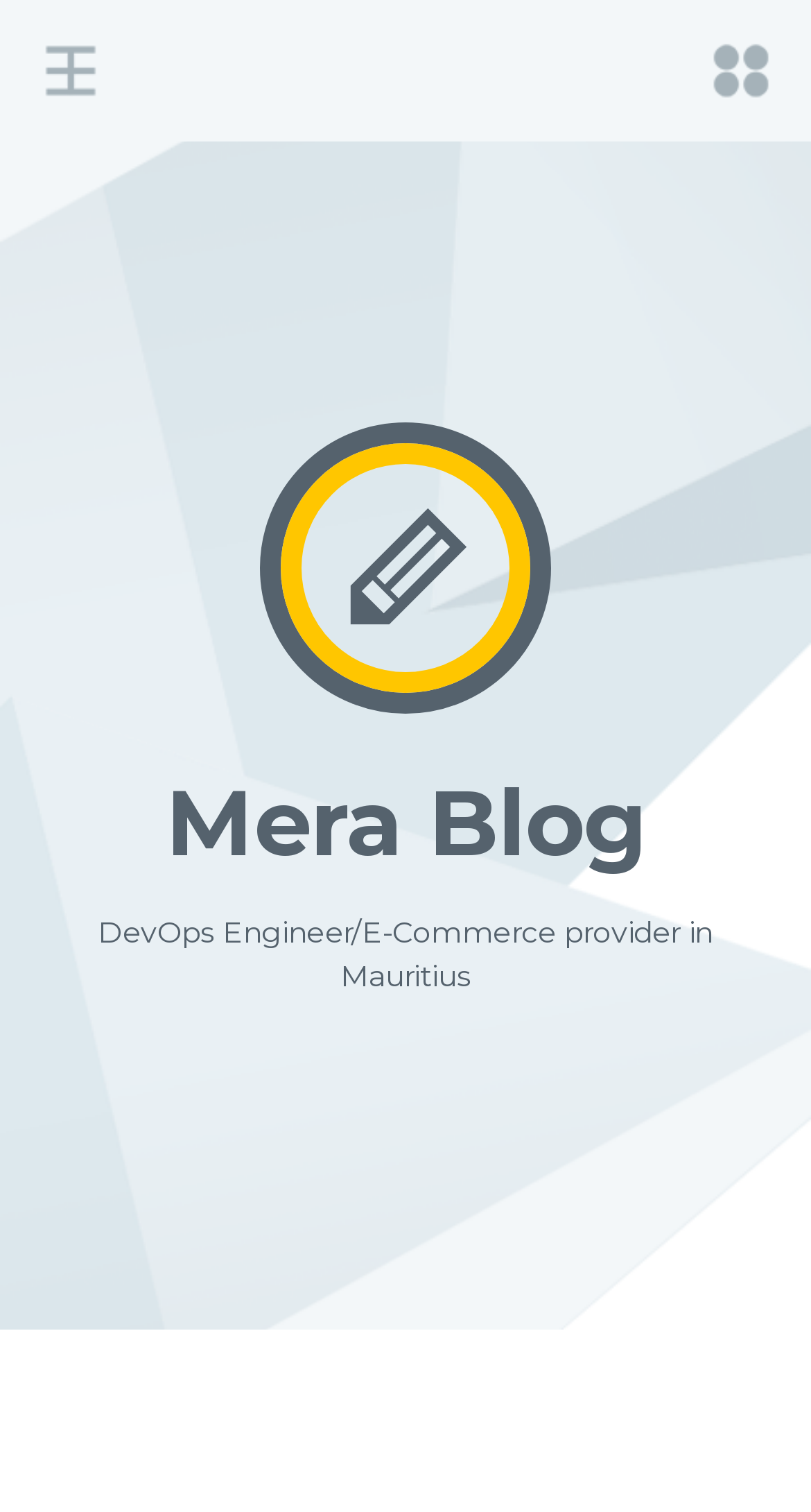Generate an in-depth caption that captures all aspects of the webpage.

The webpage appears to be a blog or personal website, with a focus on a specific topic or community. At the top left, there is a link labeled "Menu" which is not currently expanded. On the opposite side, at the top right, there is a link labeled "Search". 

Below the top navigation links, there is a prominent section with a heading that reads "Mera Blog". This section is accompanied by a figure or image, which is positioned to the right of the heading. The heading "Mera Blog" is repeated as a link below the image, allowing users to access the blog.

Further down the page, there is another heading that reads "DevOps Engineer/E-Commerce provider in Mauritius", which suggests that the blog or website may be related to technology, engineering, or e-commerce in Mauritius.